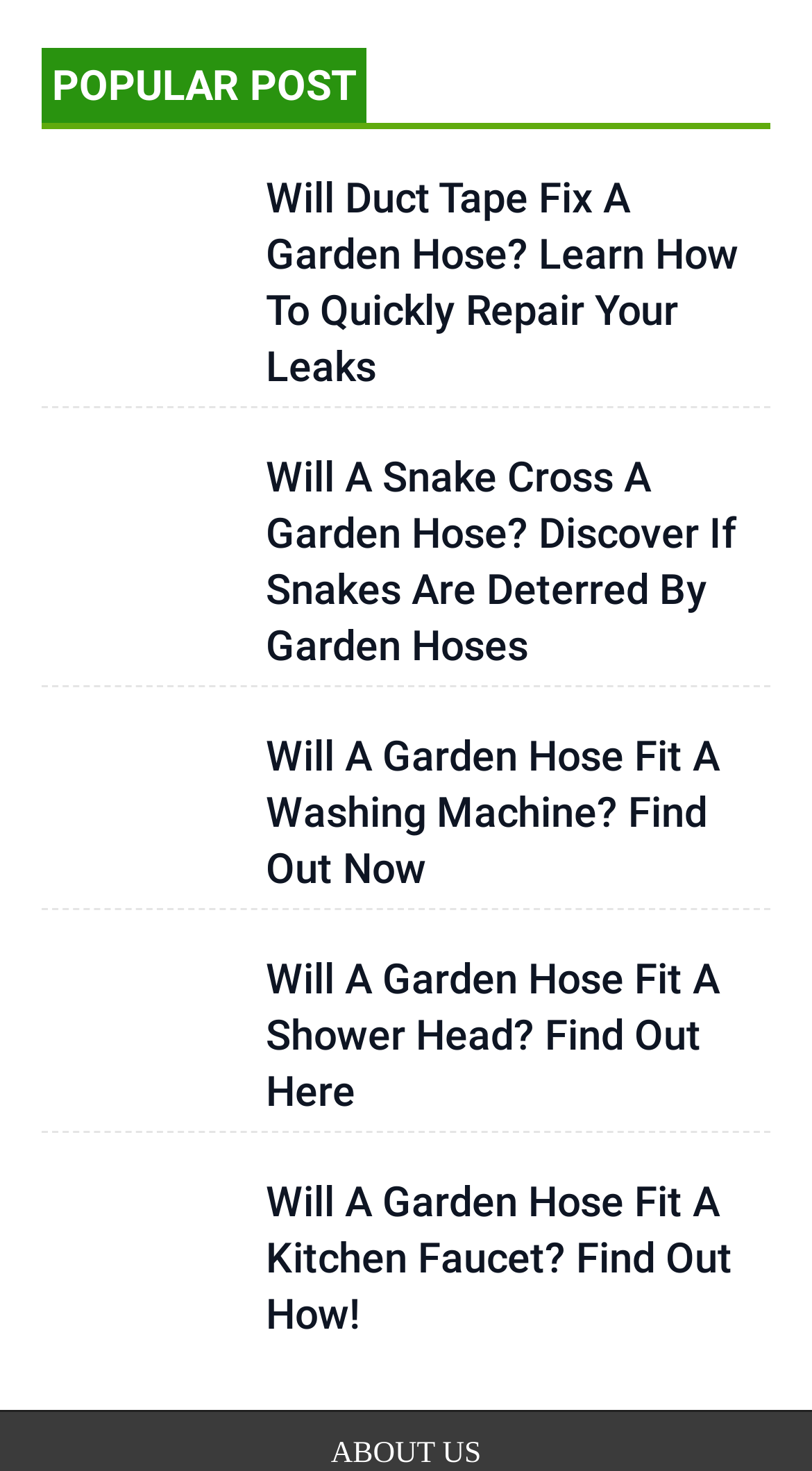What is the theme of the posts on this page?
Please use the image to provide a one-word or short phrase answer.

Garden Hoses